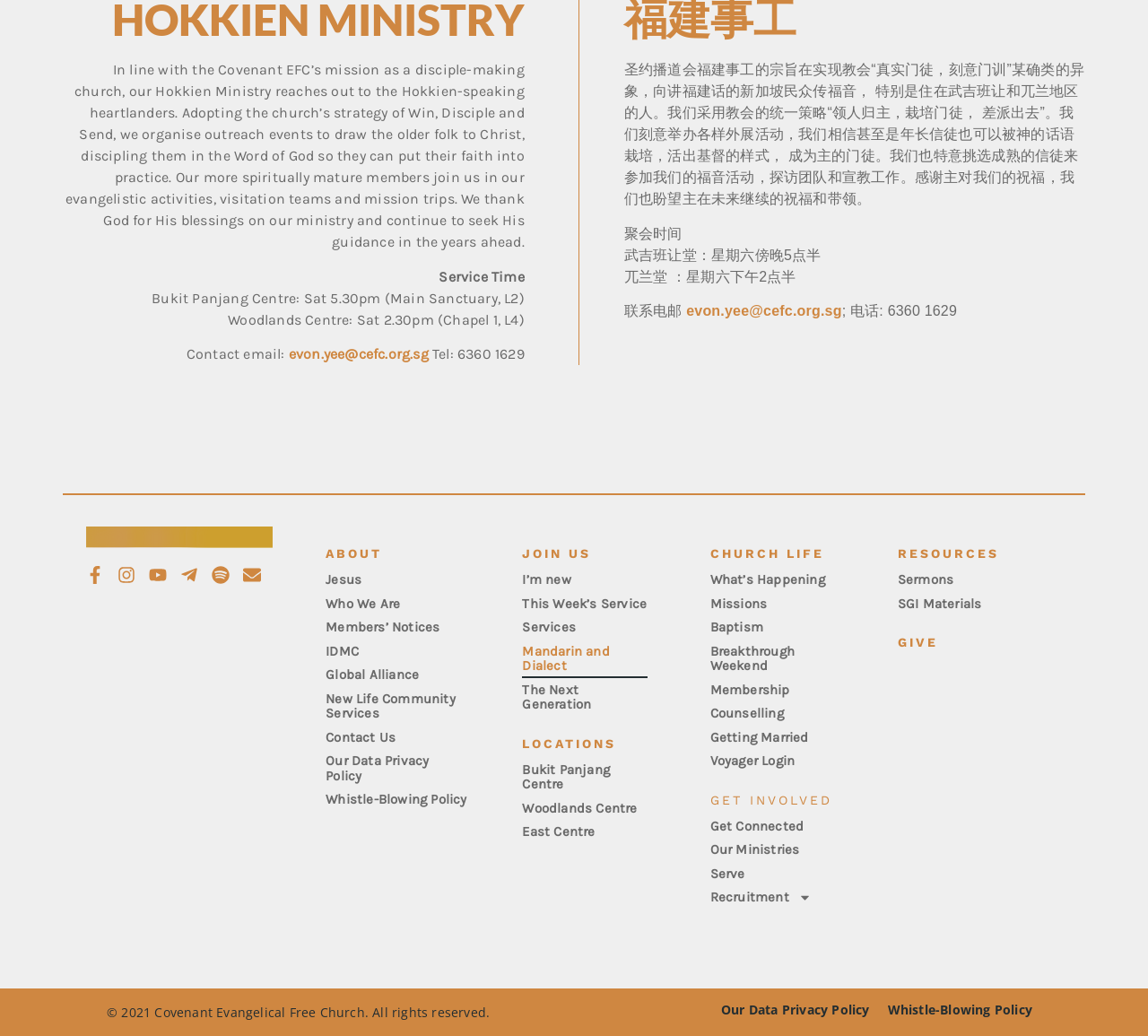Please locate the clickable area by providing the bounding box coordinates to follow this instruction: "Get involved in the church's ministries".

[0.618, 0.786, 0.727, 0.809]